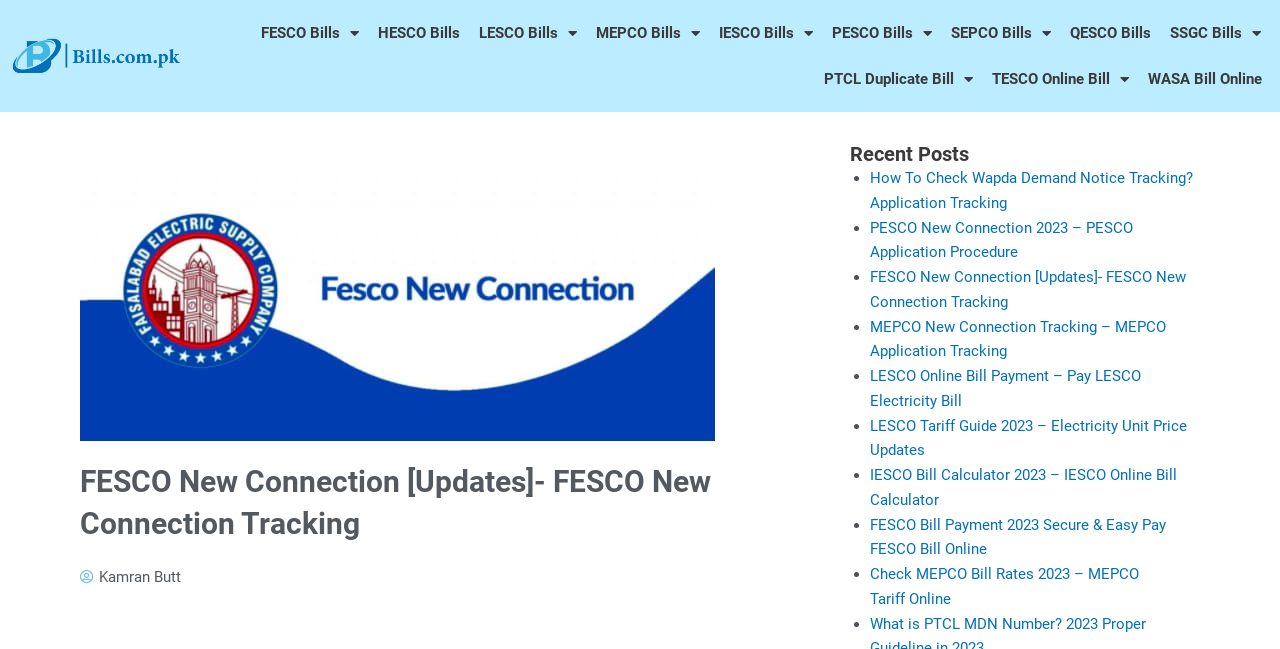Find the bounding box coordinates for the element that must be clicked to complete the instruction: "Click WASA Bill Online". The coordinates should be four float numbers between 0 and 1, indicated as [left, top, right, bottom].

[0.891, 0.086, 0.992, 0.157]